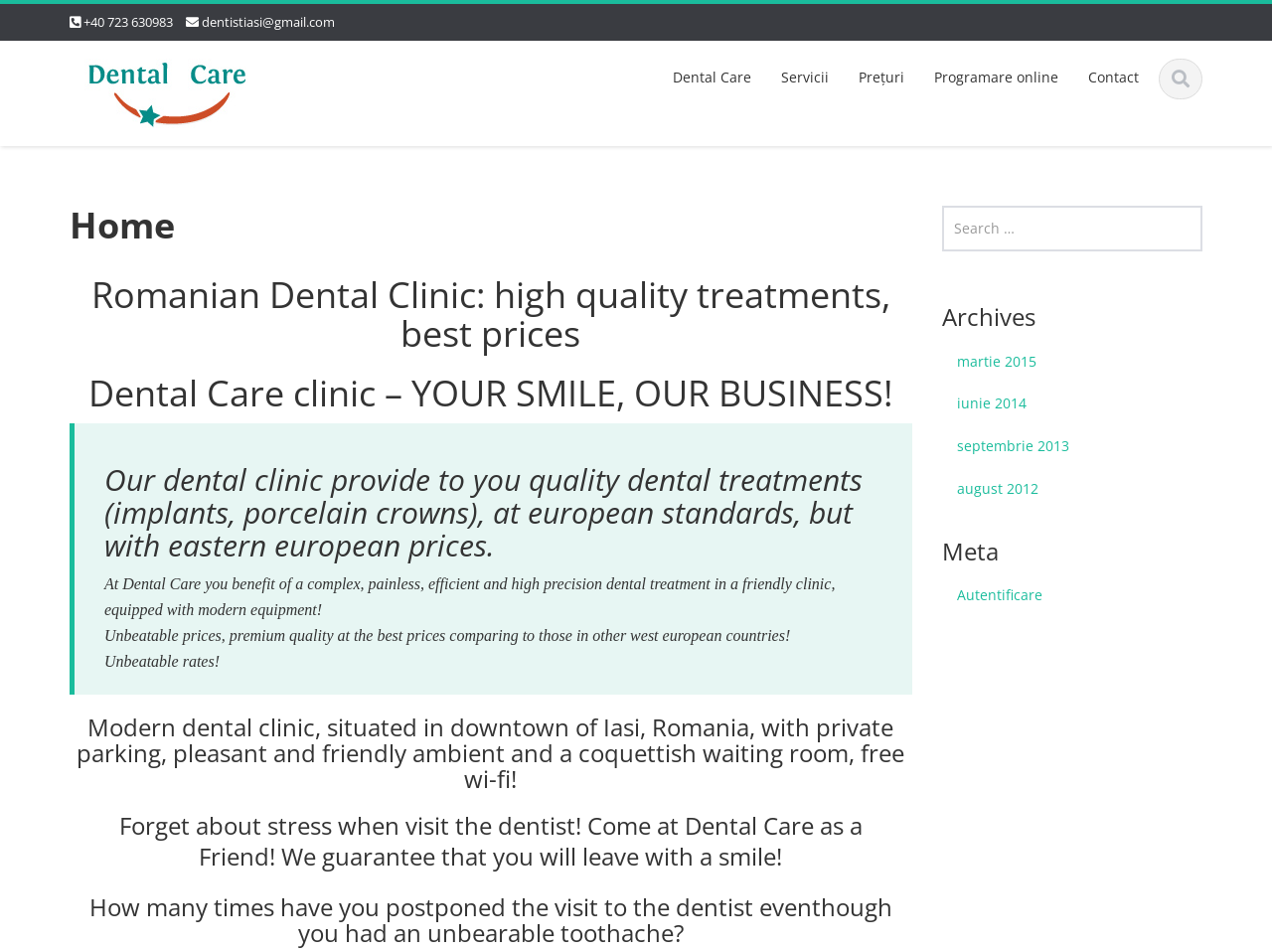What can you do on the webpage?
Give a detailed explanation using the information visible in the image.

I found that you can search on the webpage by looking at the search element located at the bottom of the webpage, which has a search box and a heading 'Archives'.